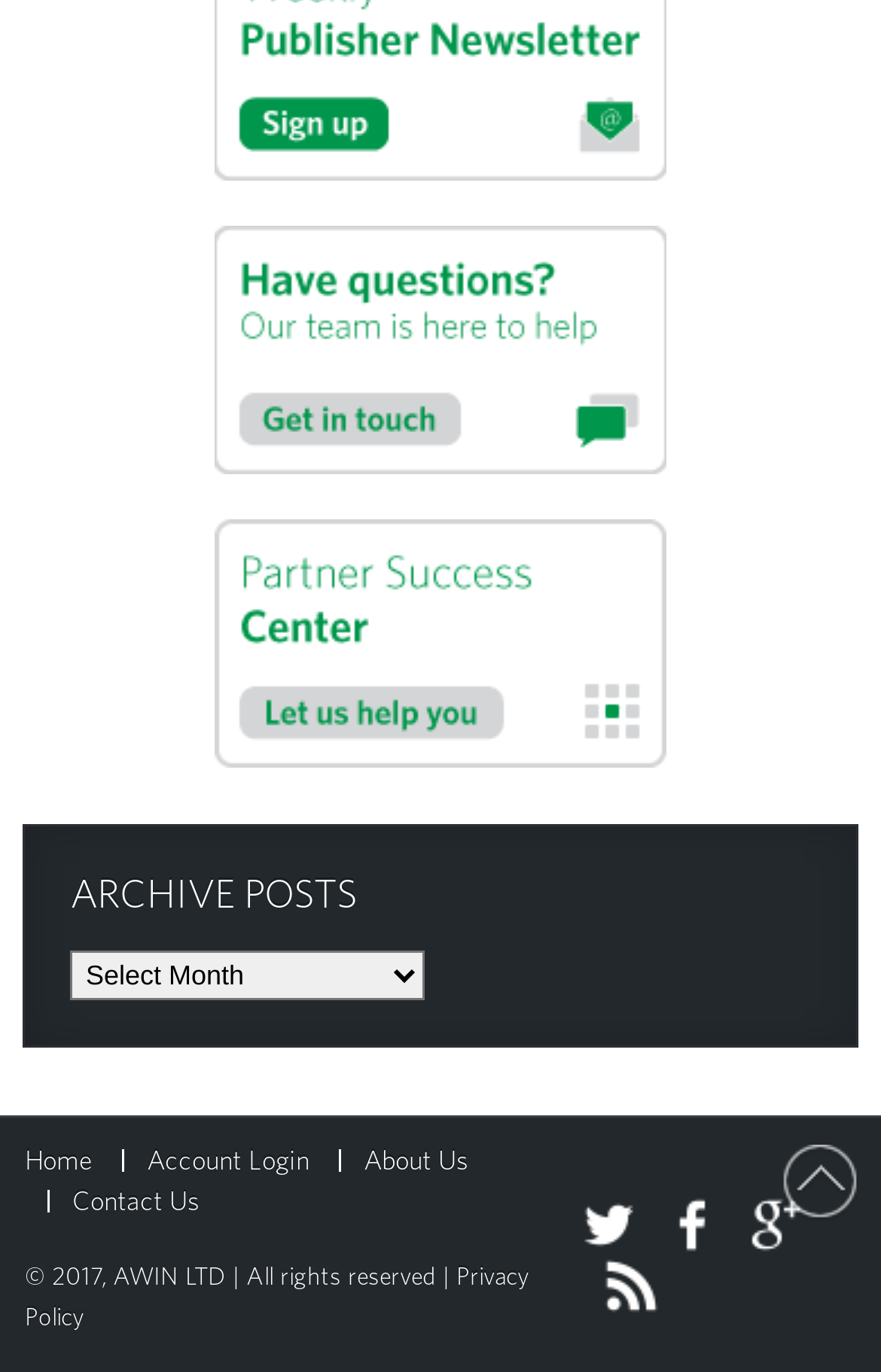Indicate the bounding box coordinates of the element that needs to be clicked to satisfy the following instruction: "Sign up for weekly news". The coordinates should be four float numbers between 0 and 1, i.e., [left, top, right, bottom].

[0.244, 0.11, 0.756, 0.136]